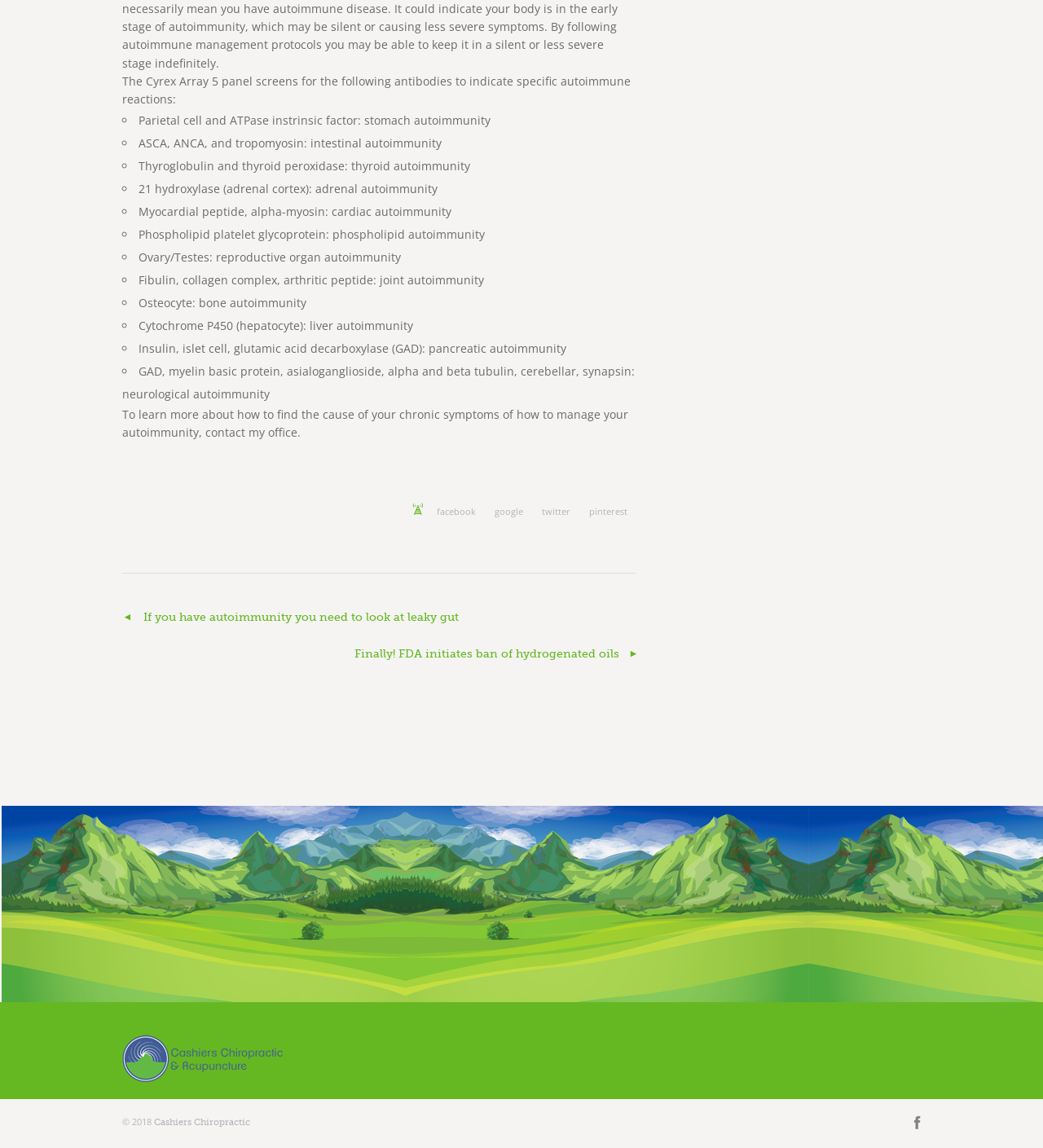What is the bounding box coordinate of the 'facebook' link?
Using the visual information, reply with a single word or short phrase.

[0.419, 0.44, 0.456, 0.45]